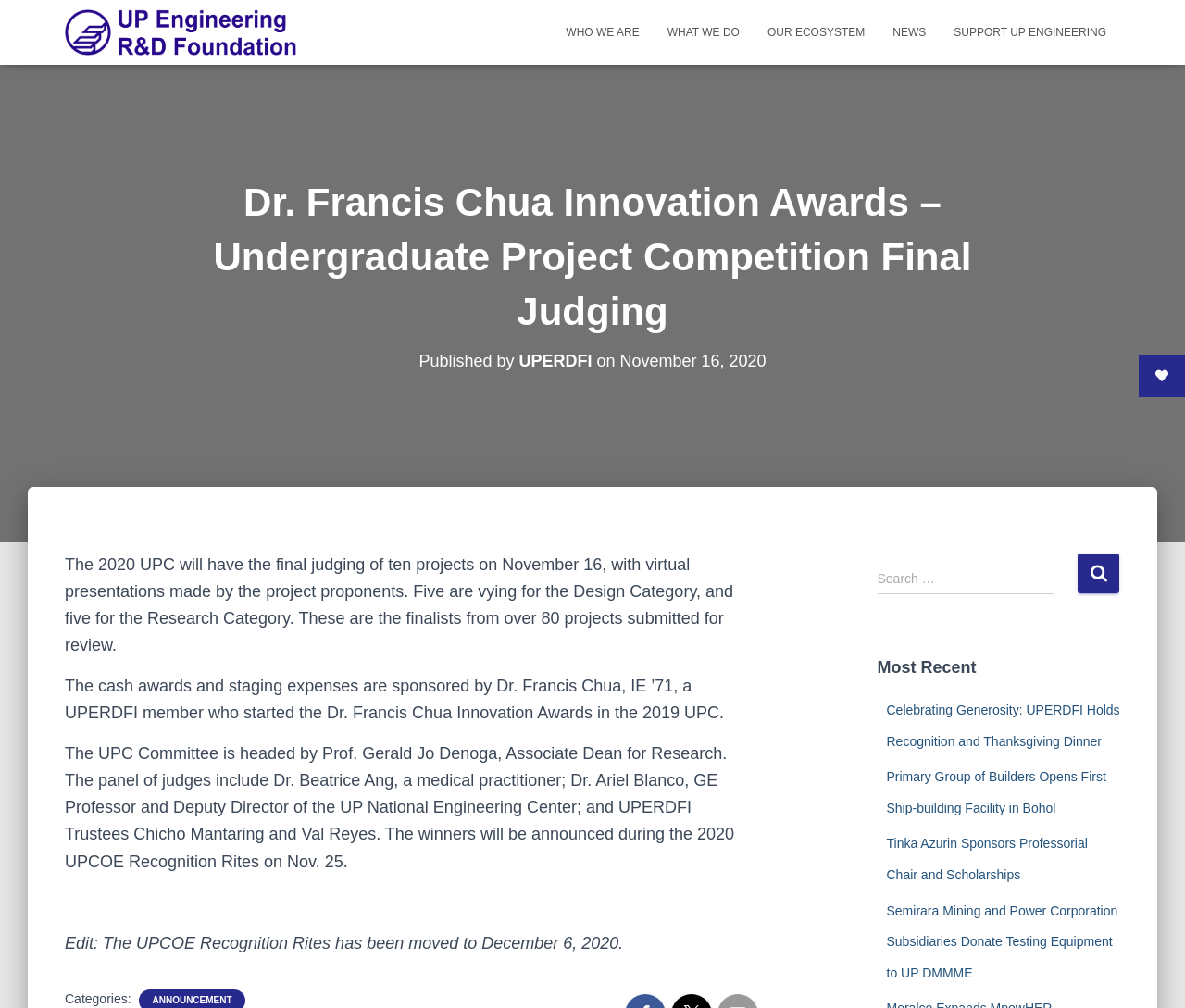What is the date of the 2020 UPCOE Recognition Rites?
Using the picture, provide a one-word or short phrase answer.

December 6, 2020